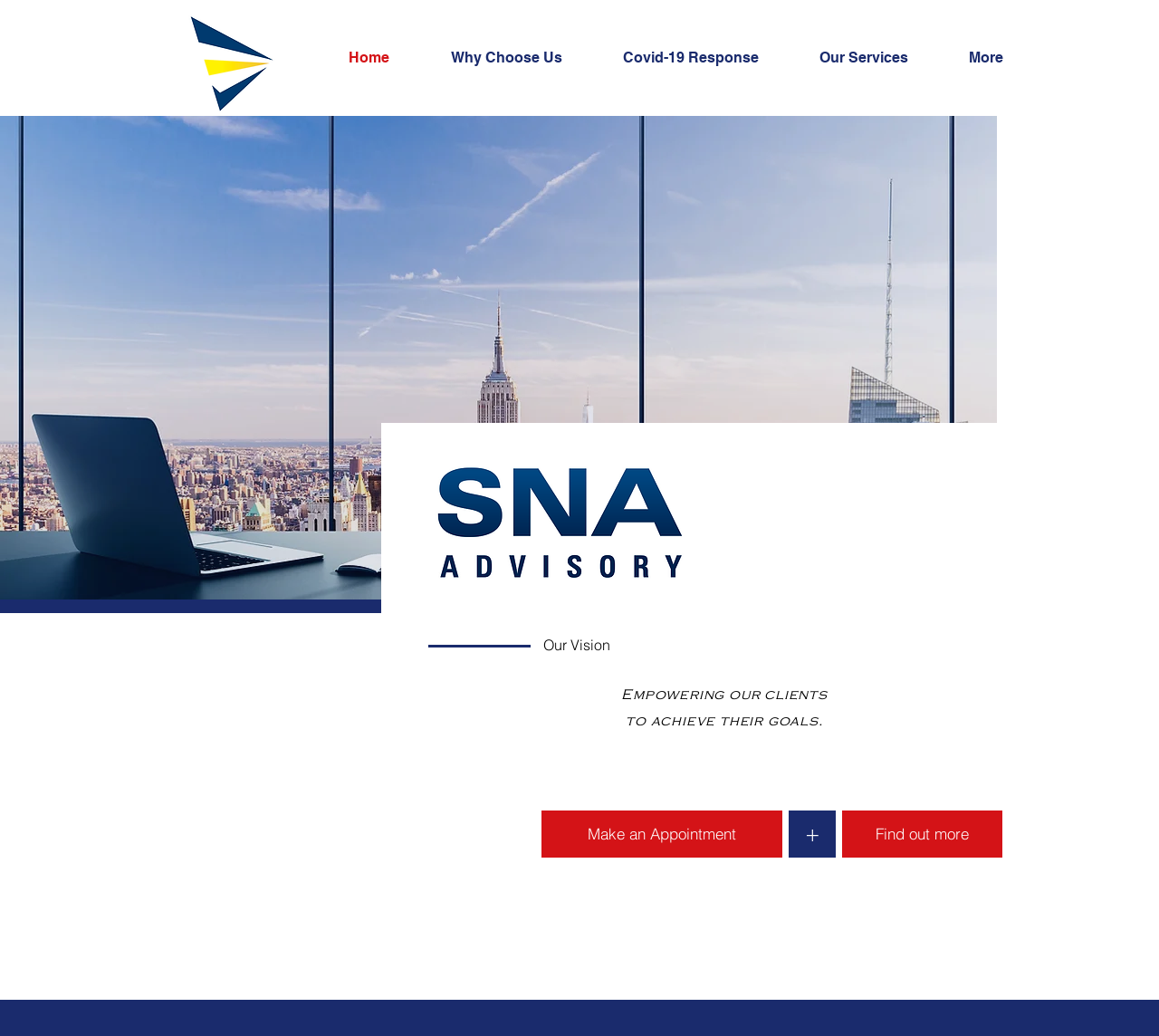What is the vision of the company?
Based on the visual content, answer with a single word or a brief phrase.

Empowering clients